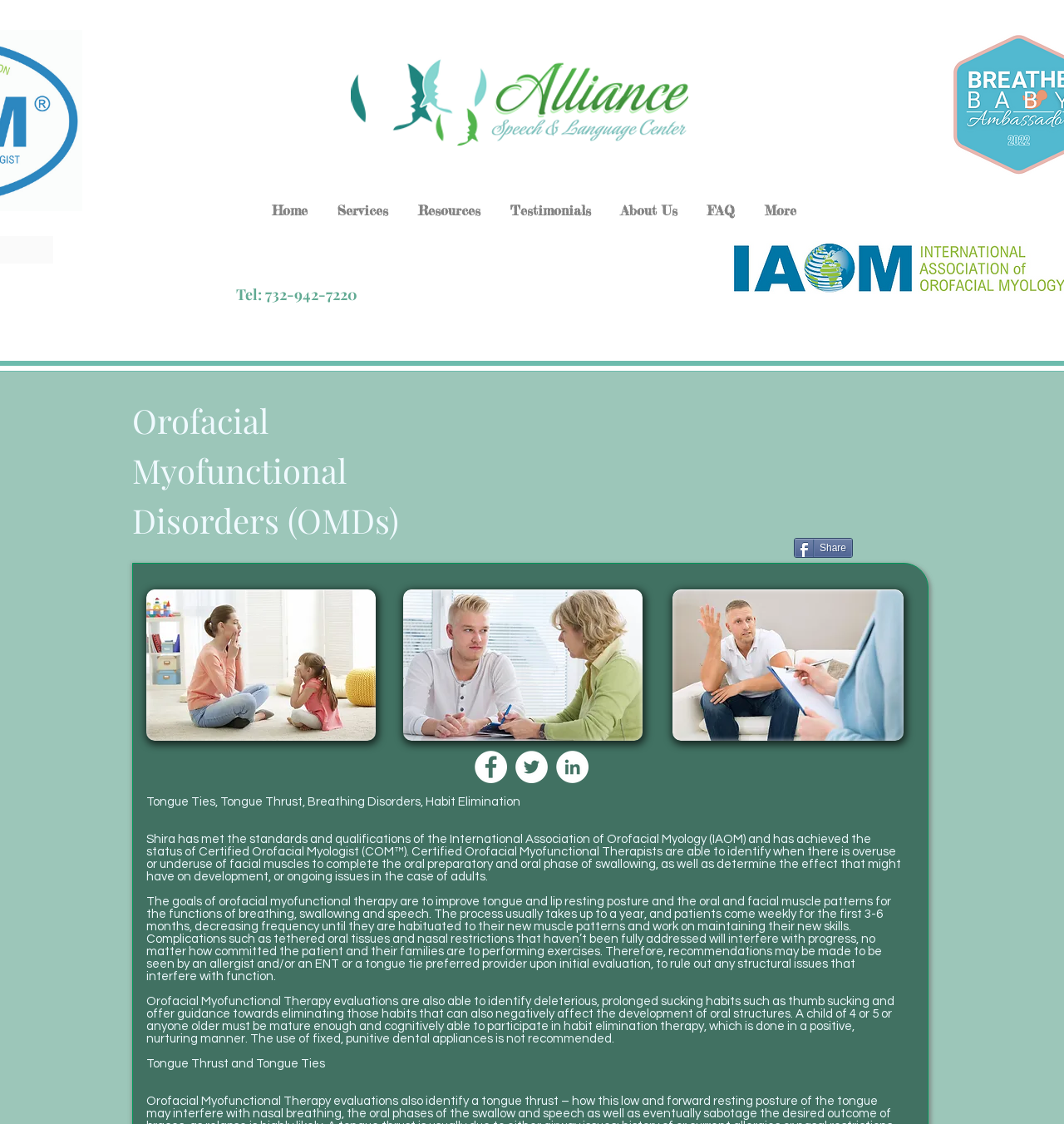Please use the details from the image to answer the following question comprehensively:
What is the purpose of orofacial myofunctional therapy?

I read the StaticText element that describes the goals of orofacial myofunctional therapy, which includes improving tongue and lip resting posture and oral and facial muscle patterns for breathing, swallowing, and speech.